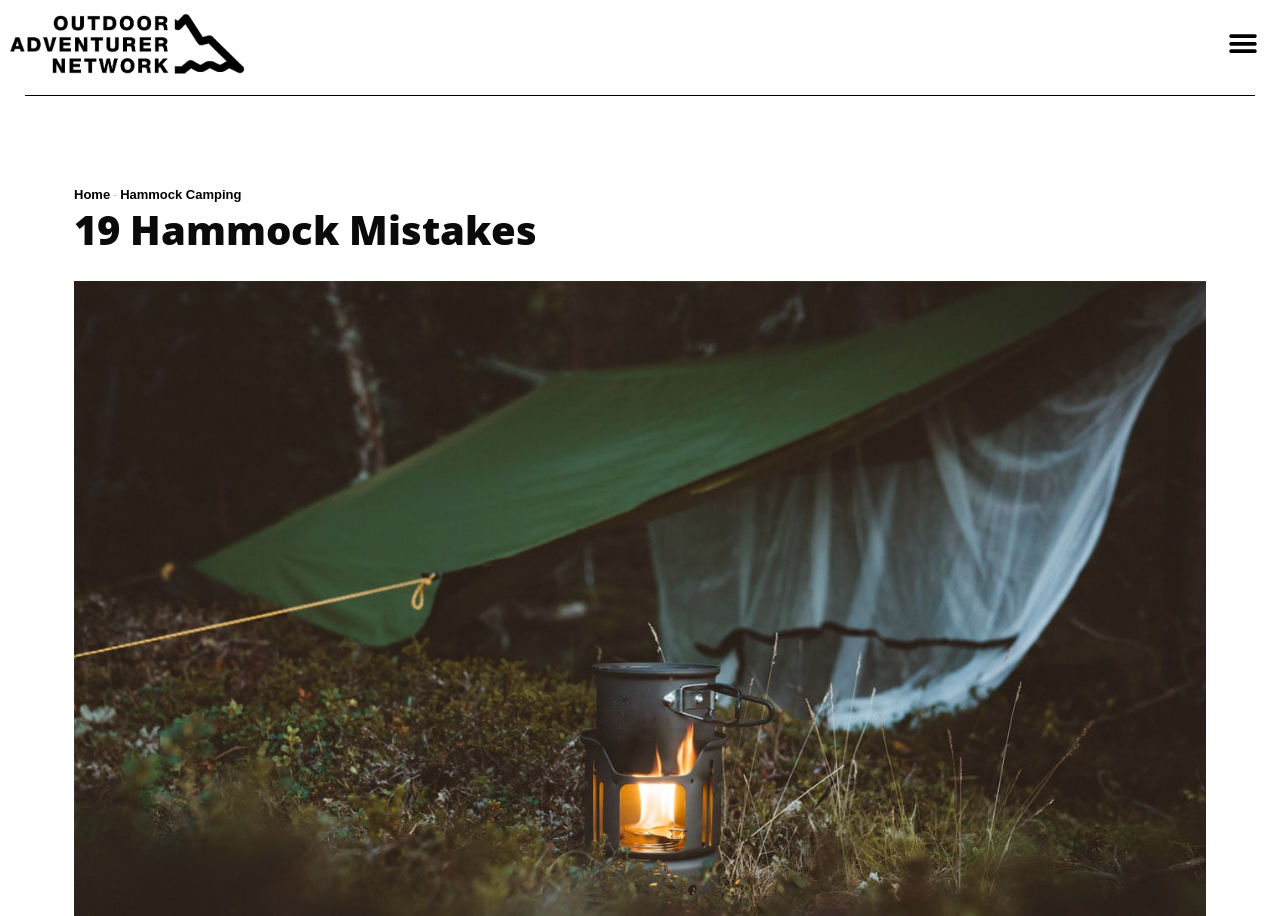Respond with a single word or phrase for the following question: 
What is the width of the logo image?

0.184